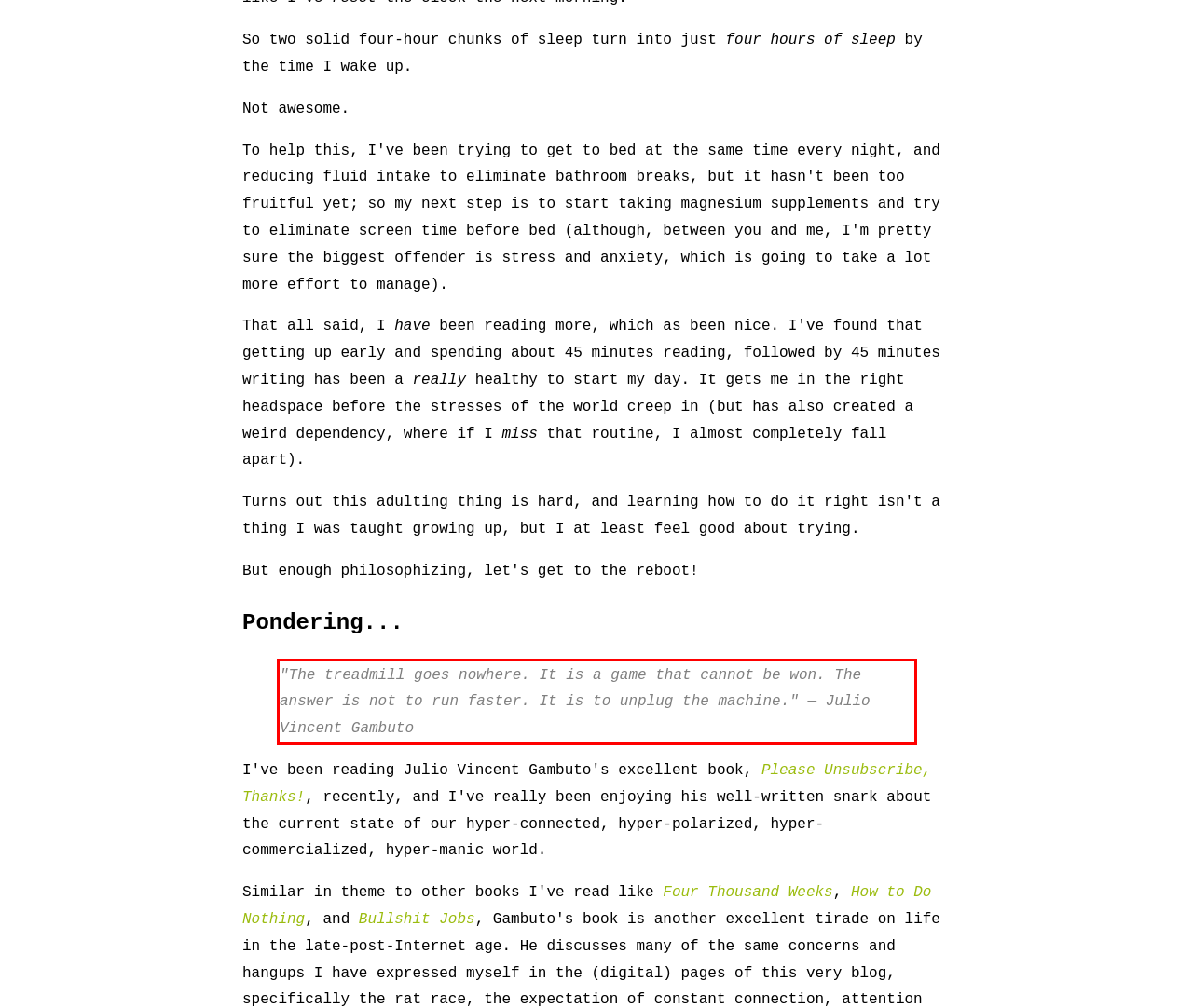Please examine the webpage screenshot containing a red bounding box and use OCR to recognize and output the text inside the red bounding box.

"The treadmill goes nowhere. It is a game that cannot be won. The answer is not to run faster. It is to unplug the machine." — Julio Vincent Gambuto